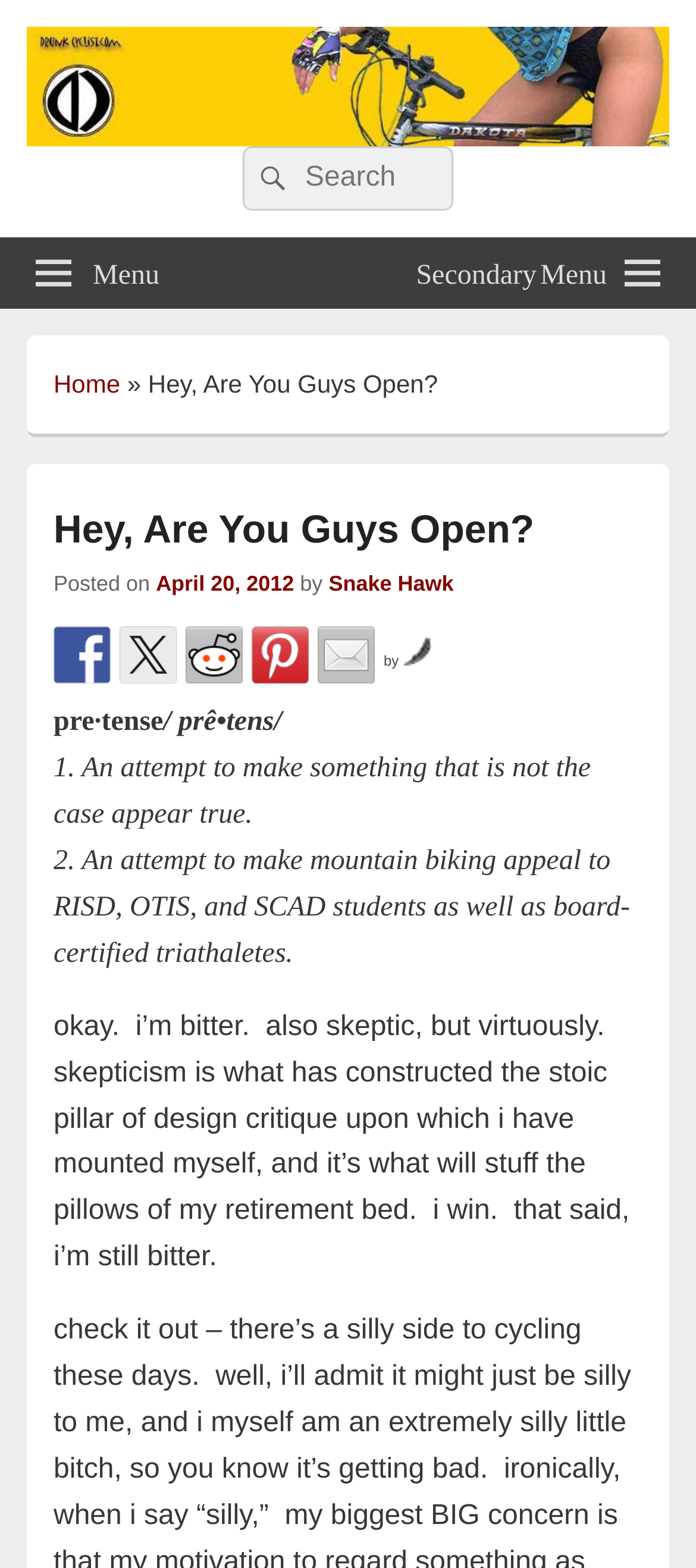What social media platforms are linked?
Refer to the screenshot and respond with a concise word or phrase.

Facebook, Twitter, Reddit, Pinterest, Mail